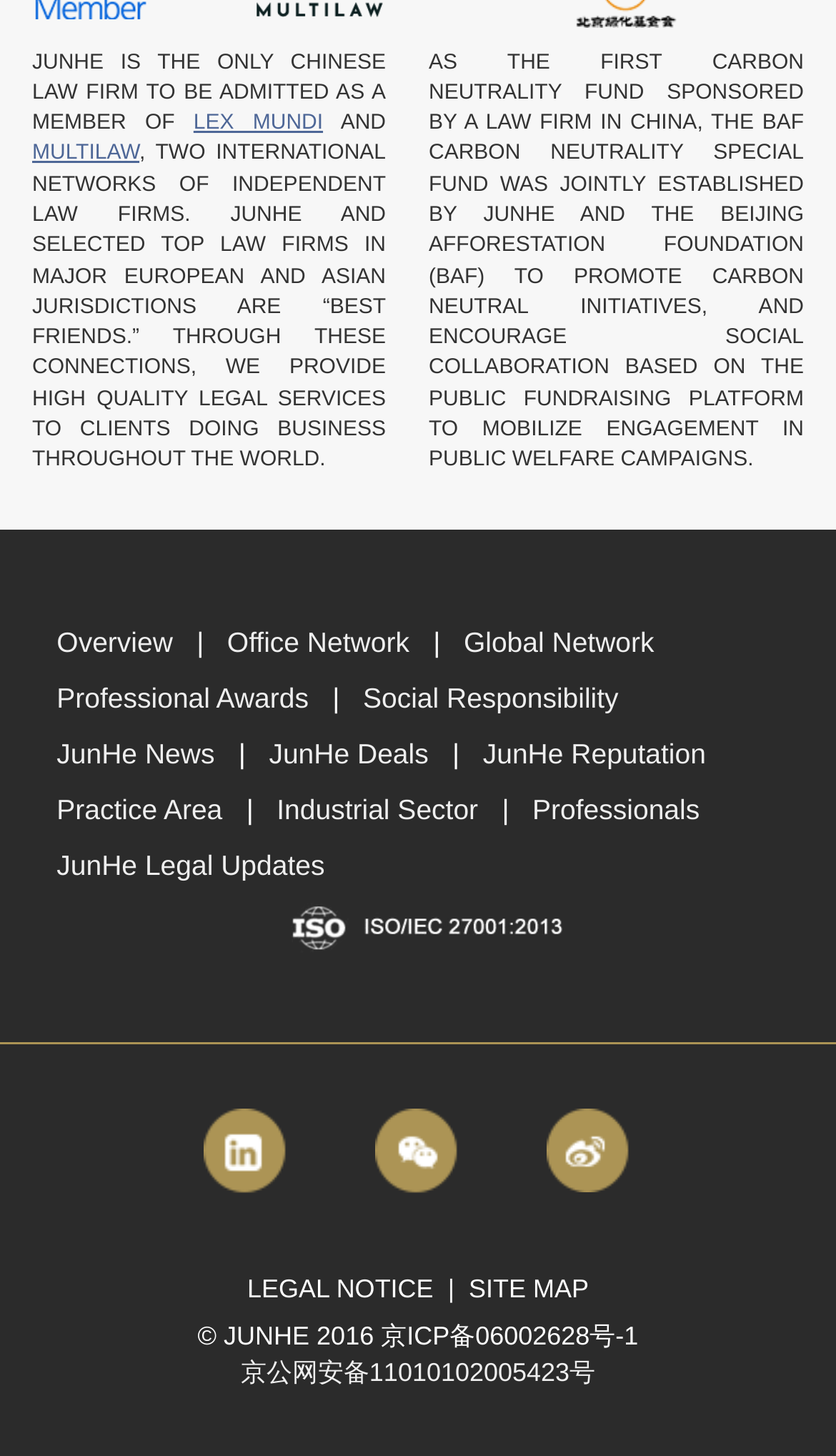Determine the bounding box coordinates for the element that should be clicked to follow this instruction: "Check the latest JunHe News". The coordinates should be given as four float numbers between 0 and 1, in the format [left, top, right, bottom].

[0.051, 0.499, 0.257, 0.538]